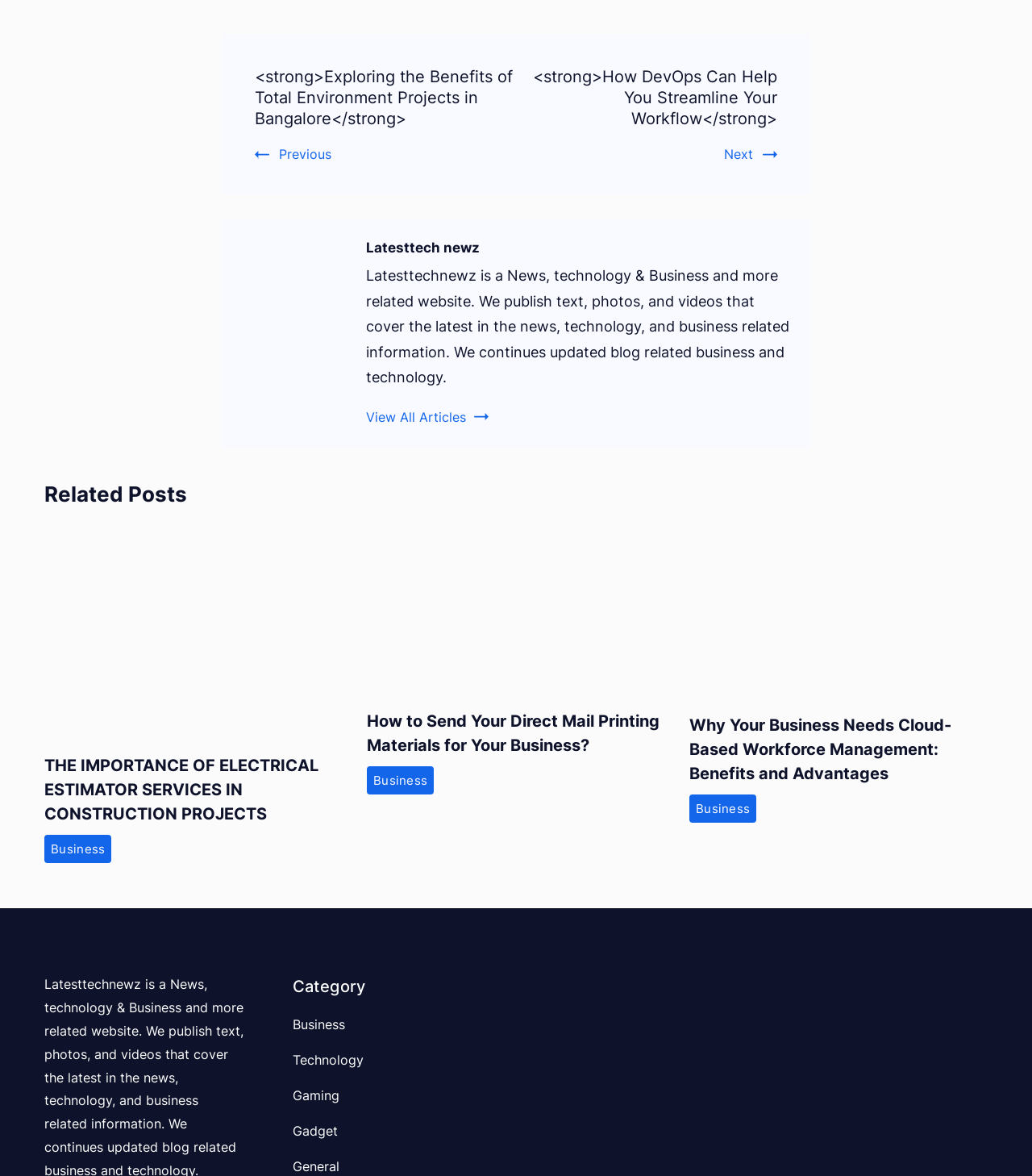Ascertain the bounding box coordinates for the UI element detailed here: "Gaming". The coordinates should be provided as [left, top, right, bottom] with each value being a float between 0 and 1.

[0.283, 0.925, 0.329, 0.938]